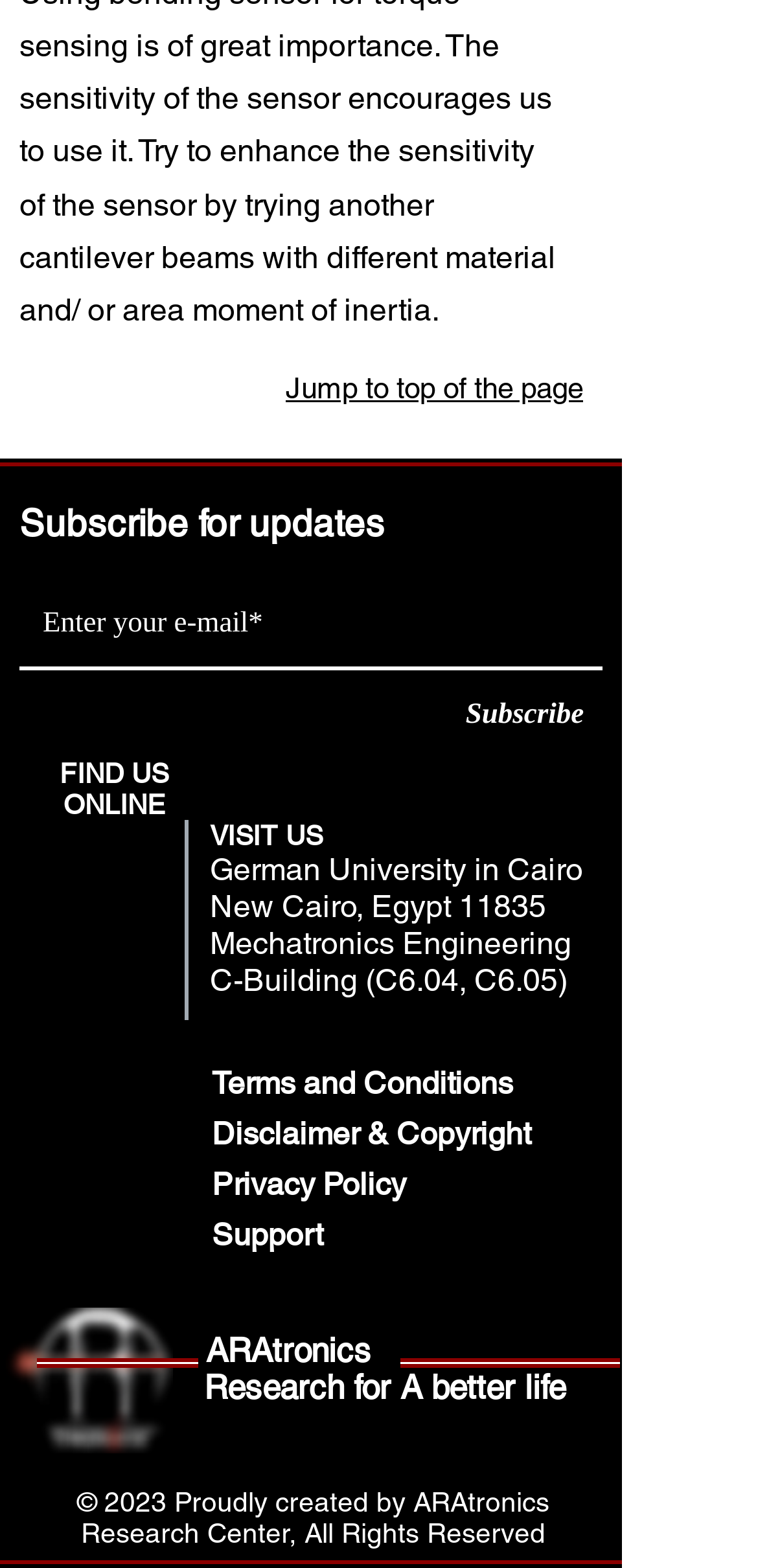Predict the bounding box coordinates of the area that should be clicked to accomplish the following instruction: "Visit LinkedIn". The bounding box coordinates should consist of four float numbers between 0 and 1, i.e., [left, top, right, bottom].

[0.105, 0.531, 0.195, 0.574]